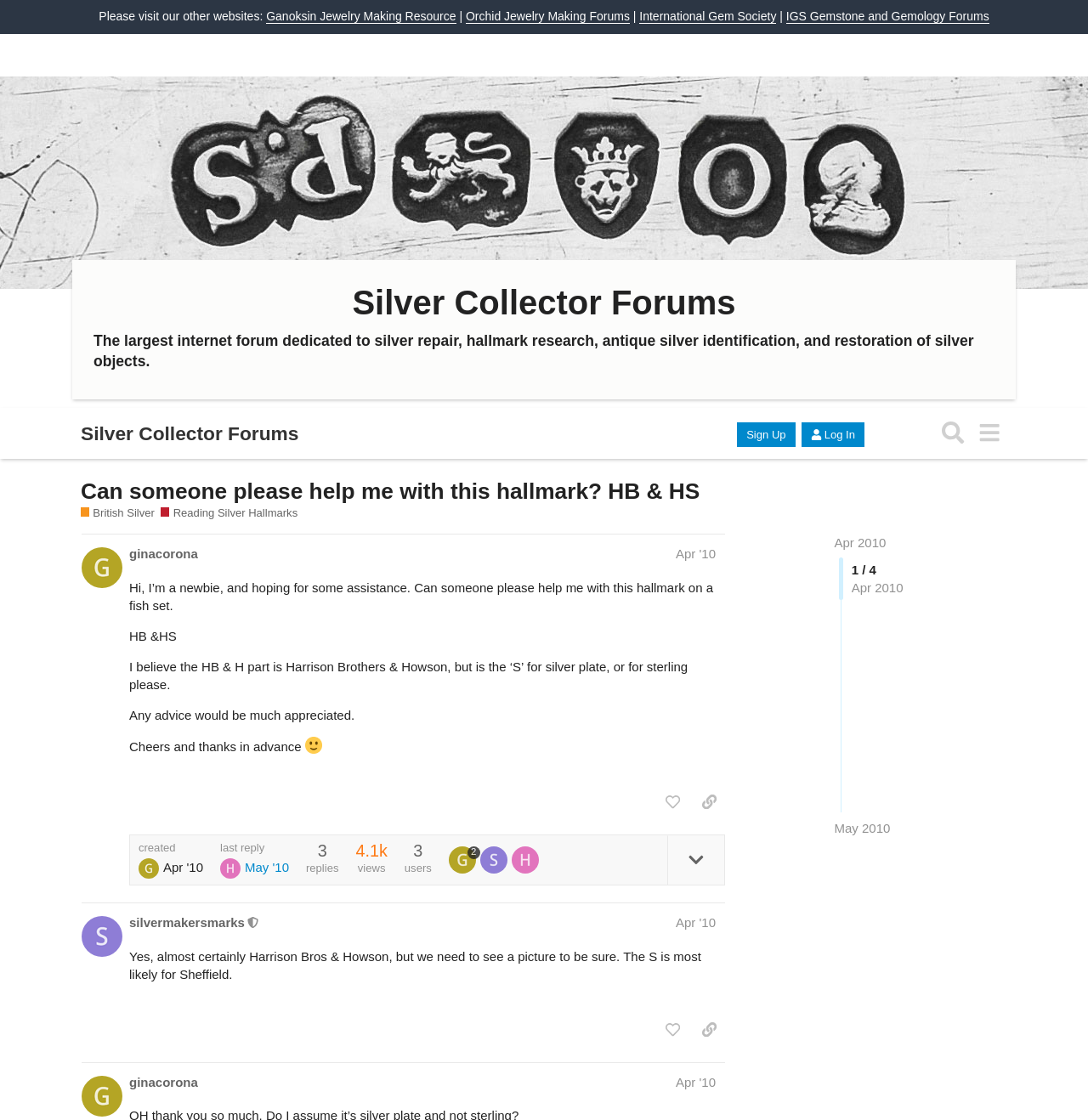Pinpoint the bounding box coordinates of the element to be clicked to execute the instruction: "Like the post by silvermakersmarks".

[0.604, 0.907, 0.633, 0.933]